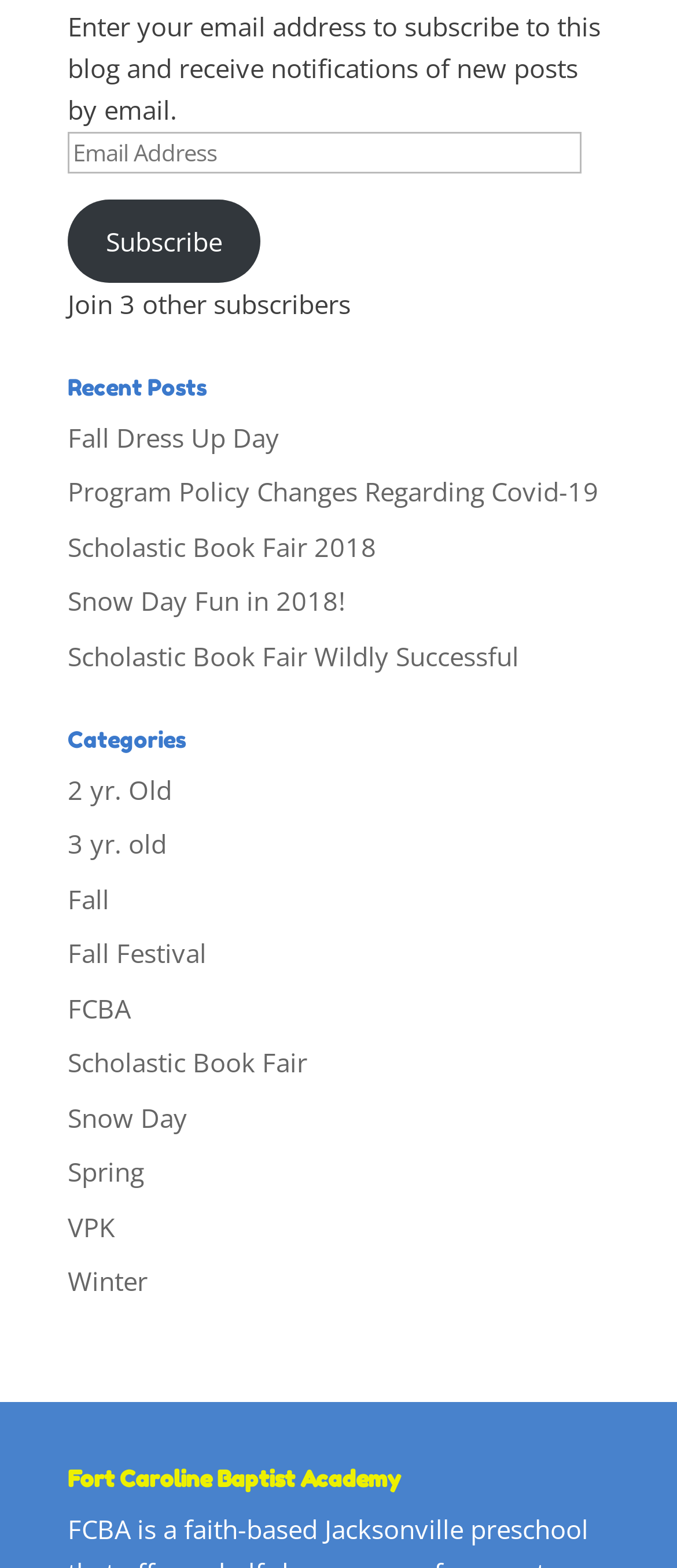What is the category of the post 'Fall Dress Up Day'?
With the help of the image, please provide a detailed response to the question.

The link 'Fall Dress Up Day' is listed under the 'Recent Posts' section, and the category 'Fall' is listed separately, suggesting that 'Fall Dress Up Day' is a post related to the 'Fall' category.